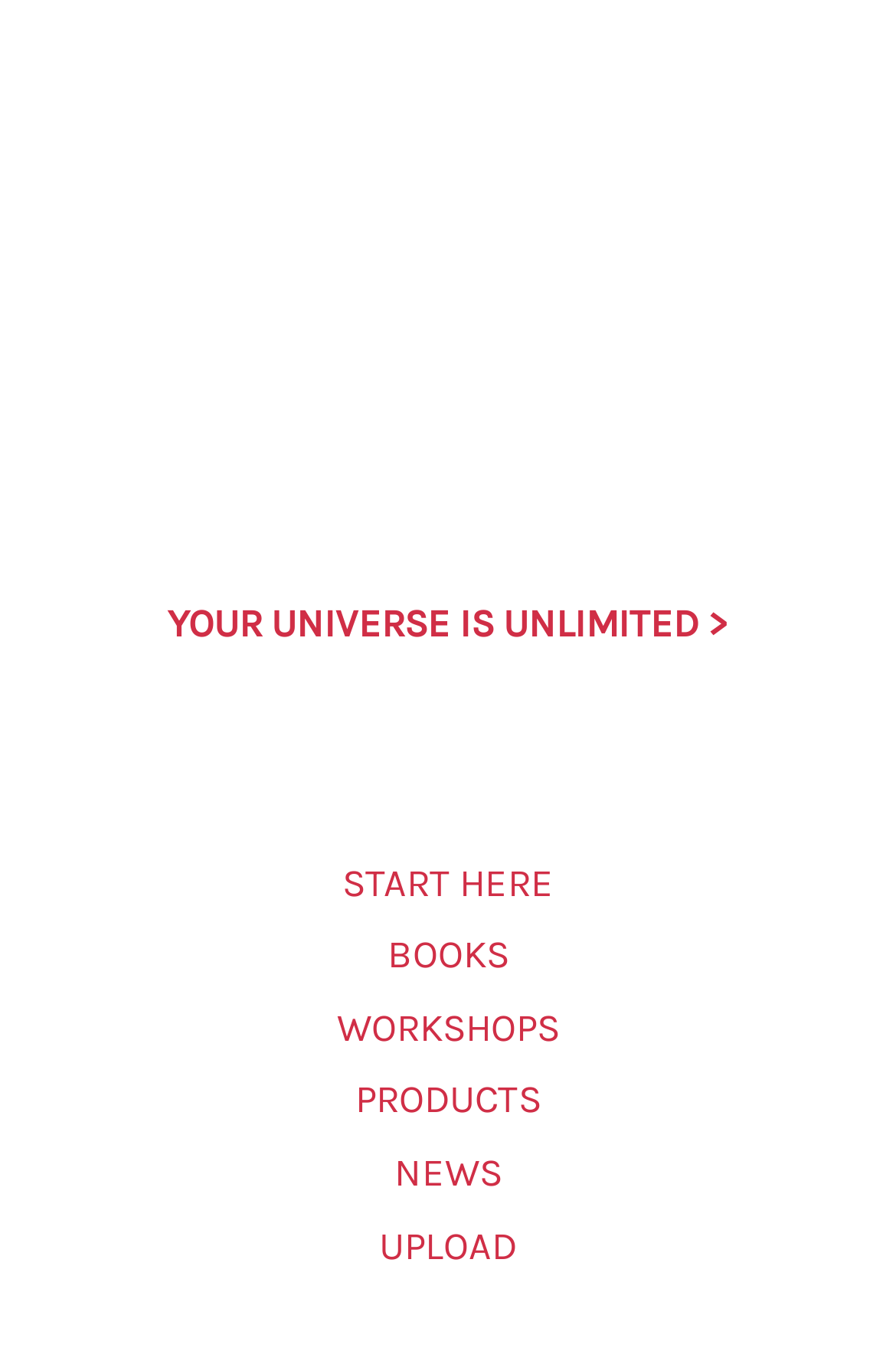How many links are in the primary menu?
Please answer using one word or phrase, based on the screenshot.

5